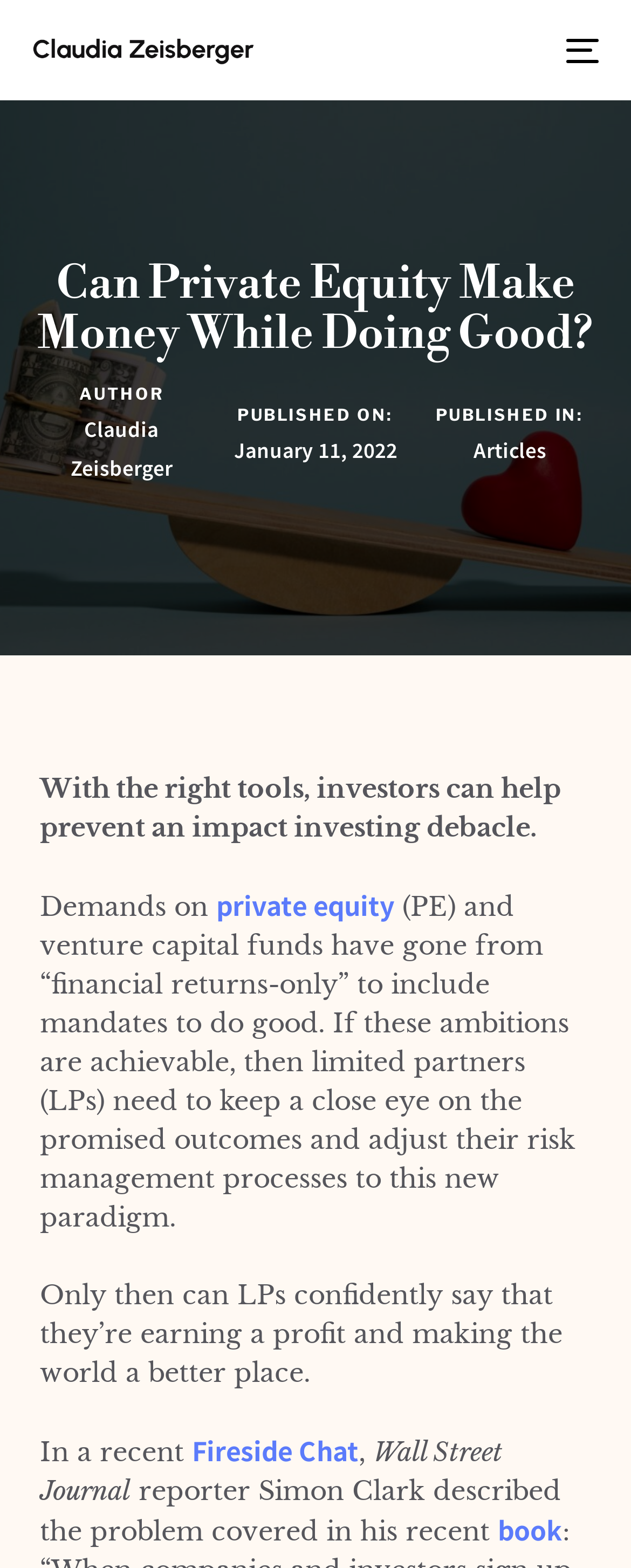What is the name of the Fireside Chat mentioned in the article?
Look at the image and answer the question with a single word or phrase.

Not specified